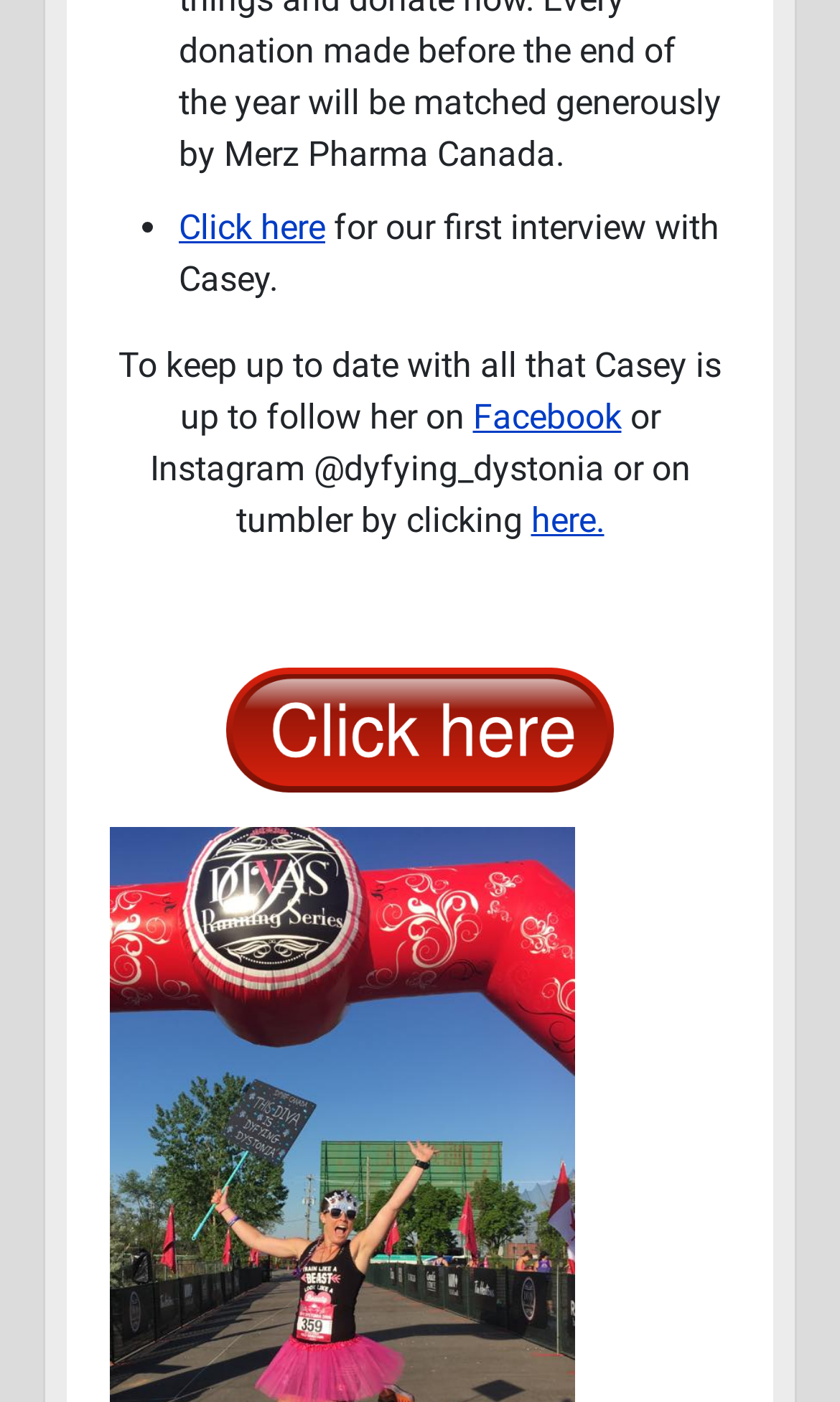What is the purpose of the 'click here' link?
Please look at the screenshot and answer in one word or a short phrase.

To access an interview